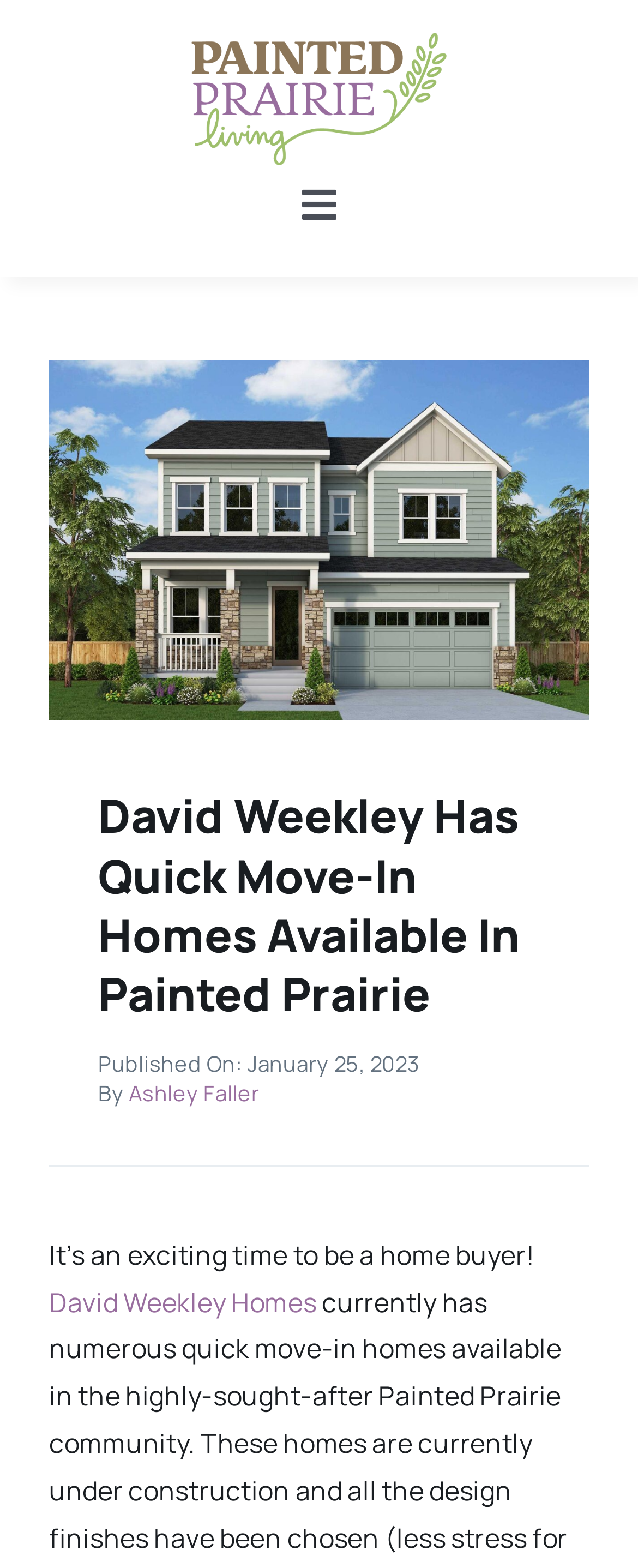Can you identify the bounding box coordinates of the clickable region needed to carry out this instruction: 'Visit Nearby Neighborhoods'? The coordinates should be four float numbers within the range of 0 to 1, stated as [left, top, right, bottom].

[0.0, 0.156, 1.0, 0.223]